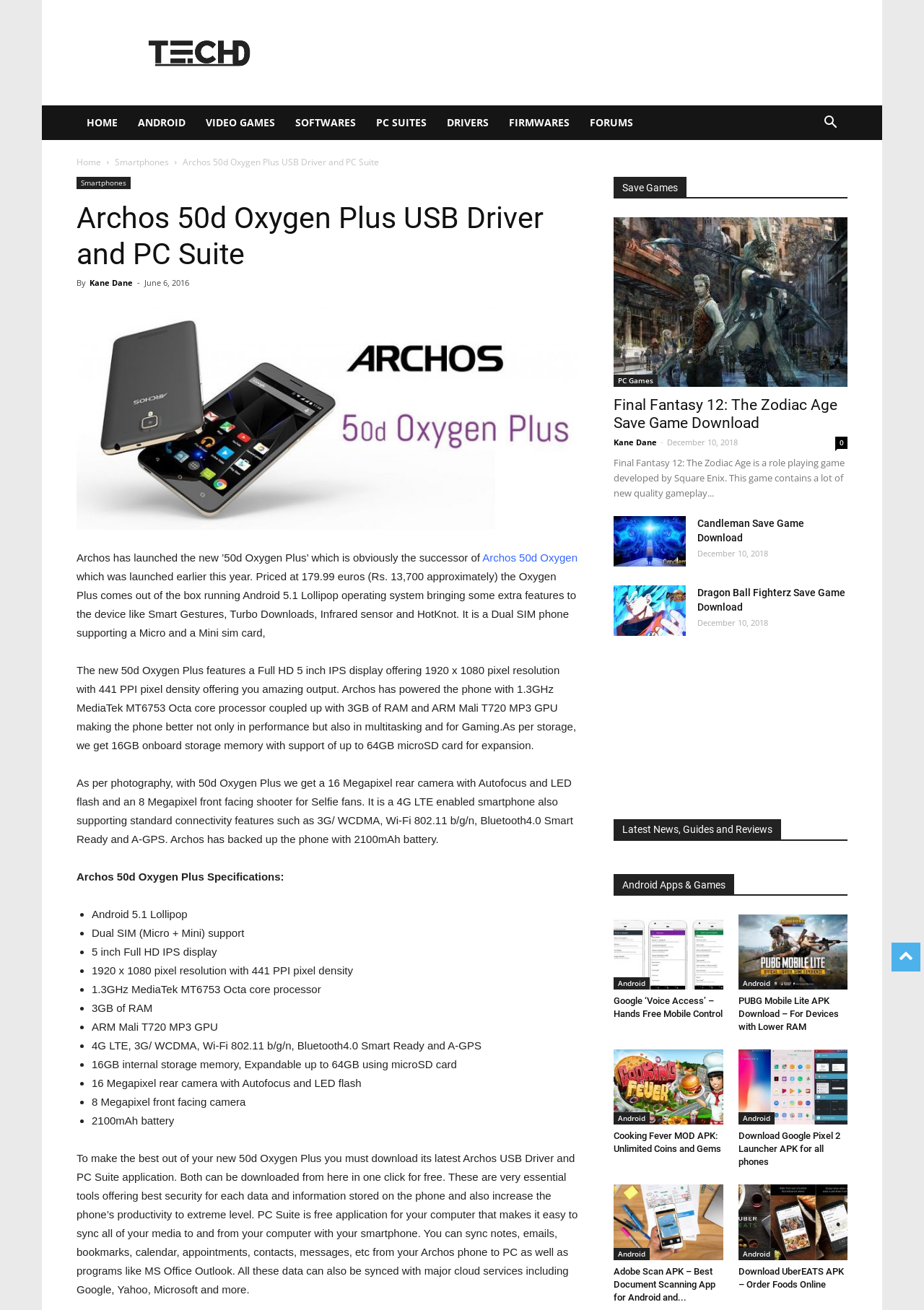Locate the bounding box coordinates of the element that should be clicked to execute the following instruction: "View the 'Archos 50d Oxygen Plus Photo'".

[0.083, 0.233, 0.627, 0.404]